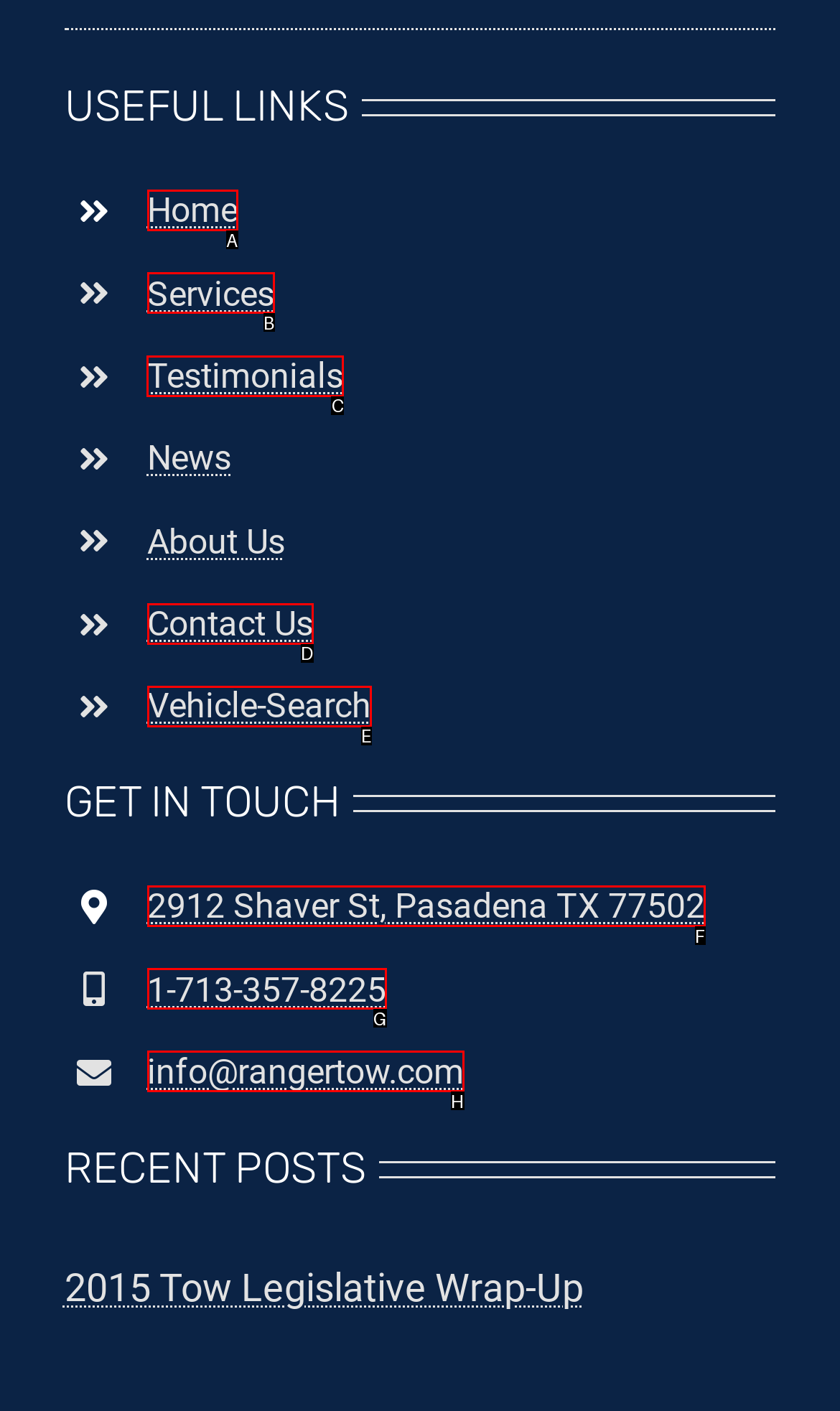Determine which element should be clicked for this task: read testimonials
Answer with the letter of the selected option.

C